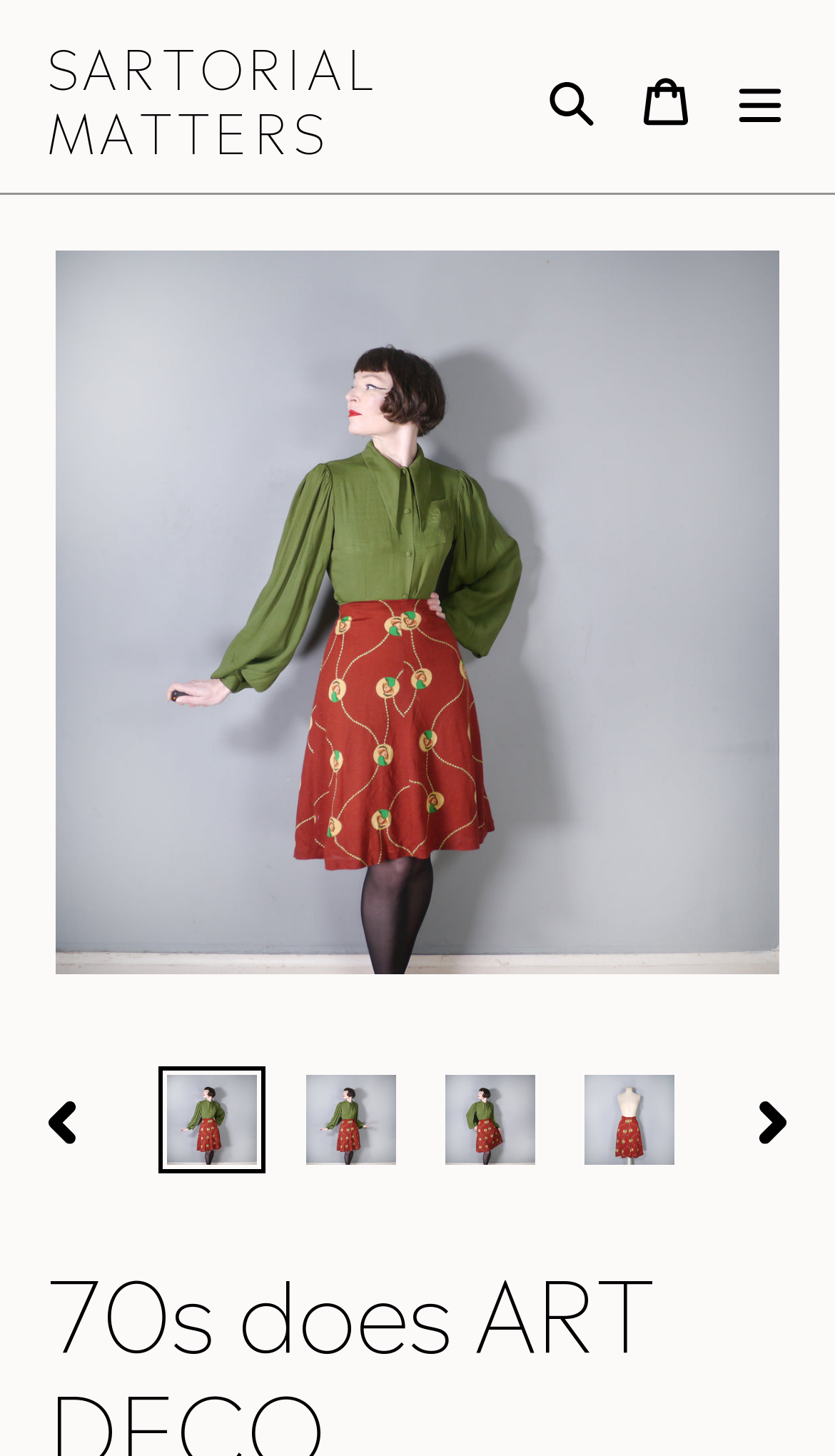For the following element description, predict the bounding box coordinates in the format (top-left x, top-left y, bottom-right x, bottom-right y). All values should be floating point numbers between 0 and 1. Description: parent_node: Search aria-label="Menu"

[0.854, 0.031, 0.967, 0.101]